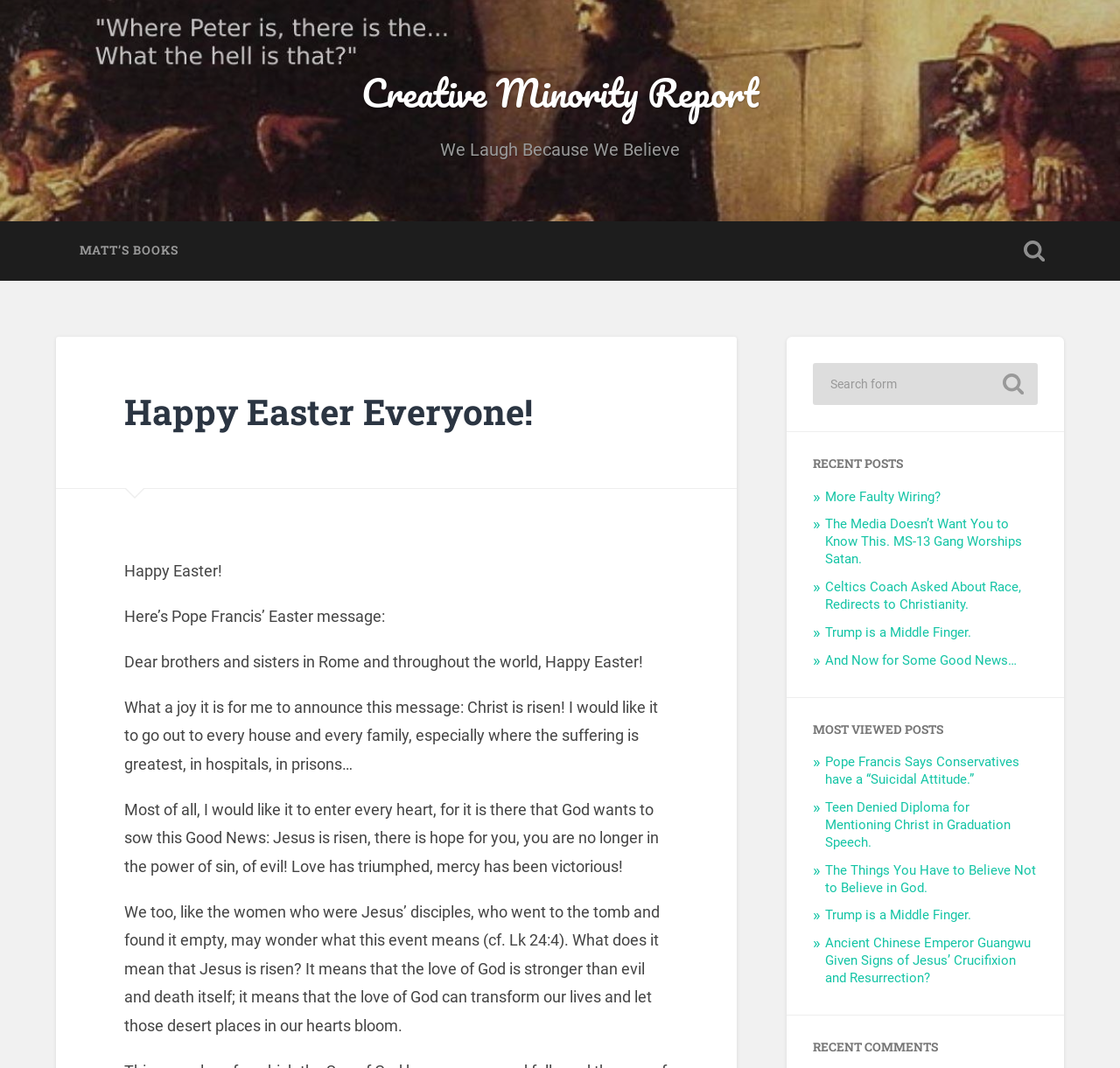What is the category of the post 'Pope Francis Says Conservatives have a “Suicidal Attitude.”'?
Examine the image and provide an in-depth answer to the question.

The post 'Pope Francis Says Conservatives have a “Suicidal Attitude.”' is categorized under 'Most viewed posts', as it is listed under the heading 'MOST VIEWED POSTS'.